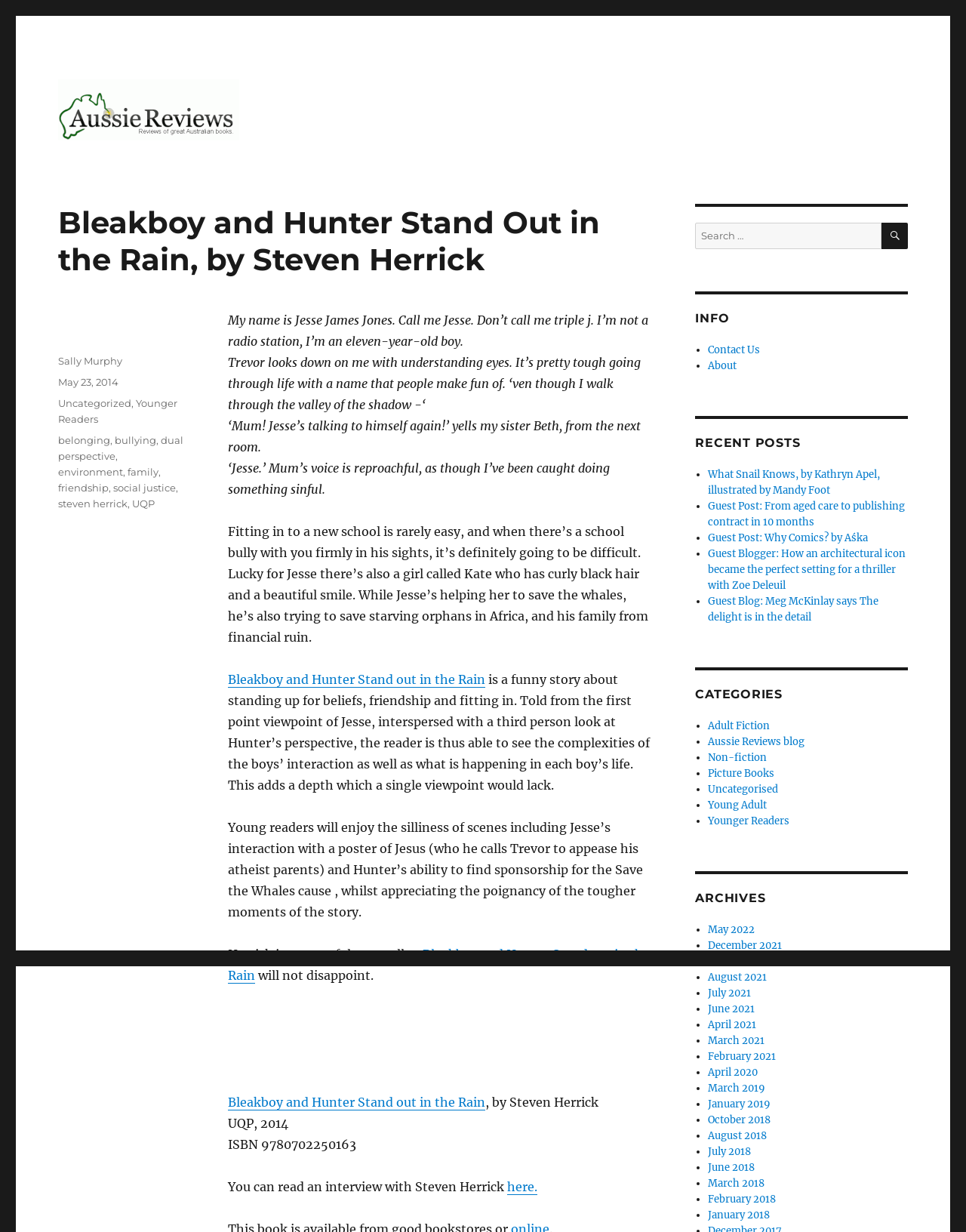What is the category of the book review?
Please answer using one word or phrase, based on the screenshot.

Younger Readers